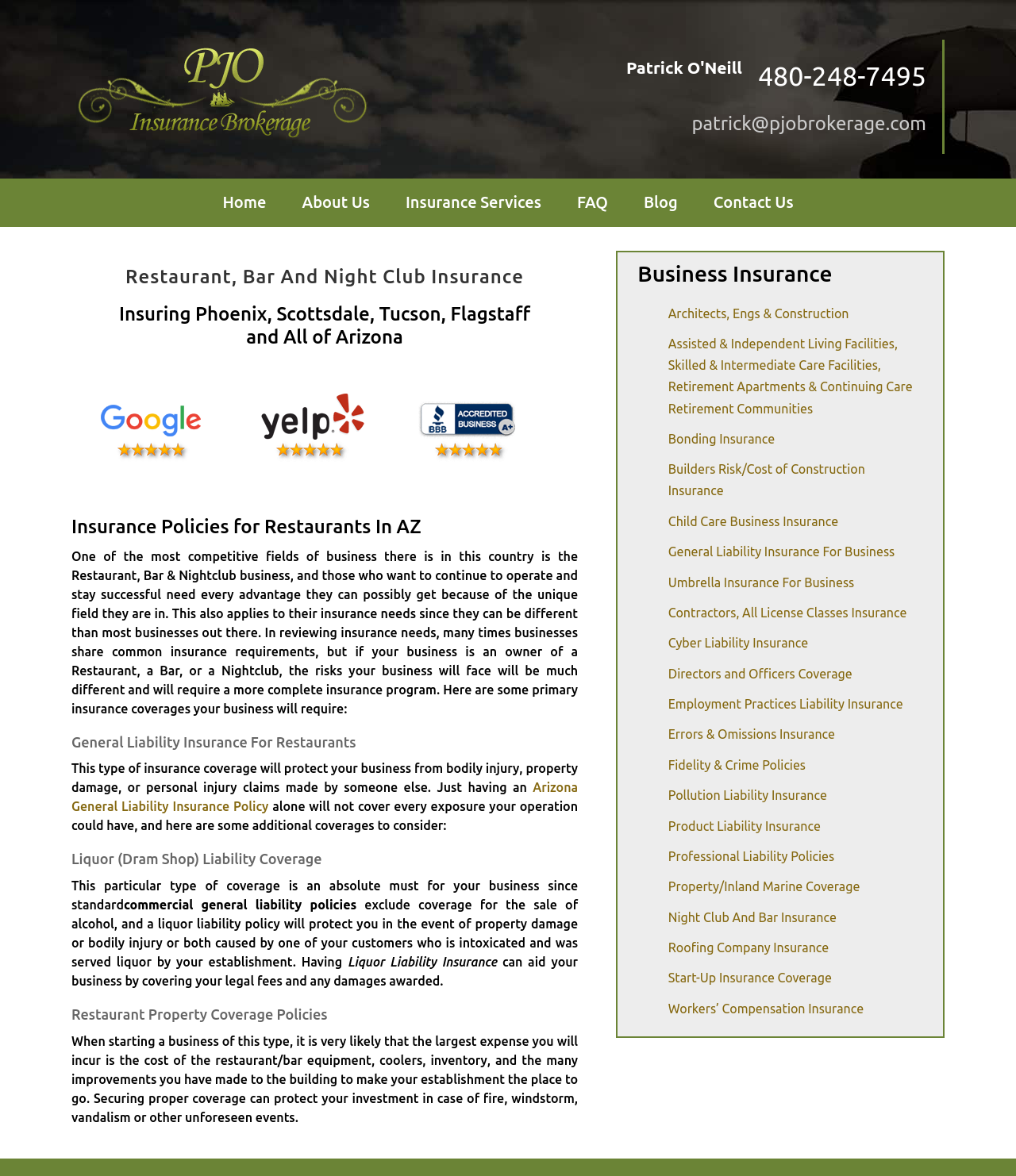Provide the bounding box coordinates of the HTML element described as: "Bits 1". The bounding box coordinates should be four float numbers between 0 and 1, i.e., [left, top, right, bottom].

None